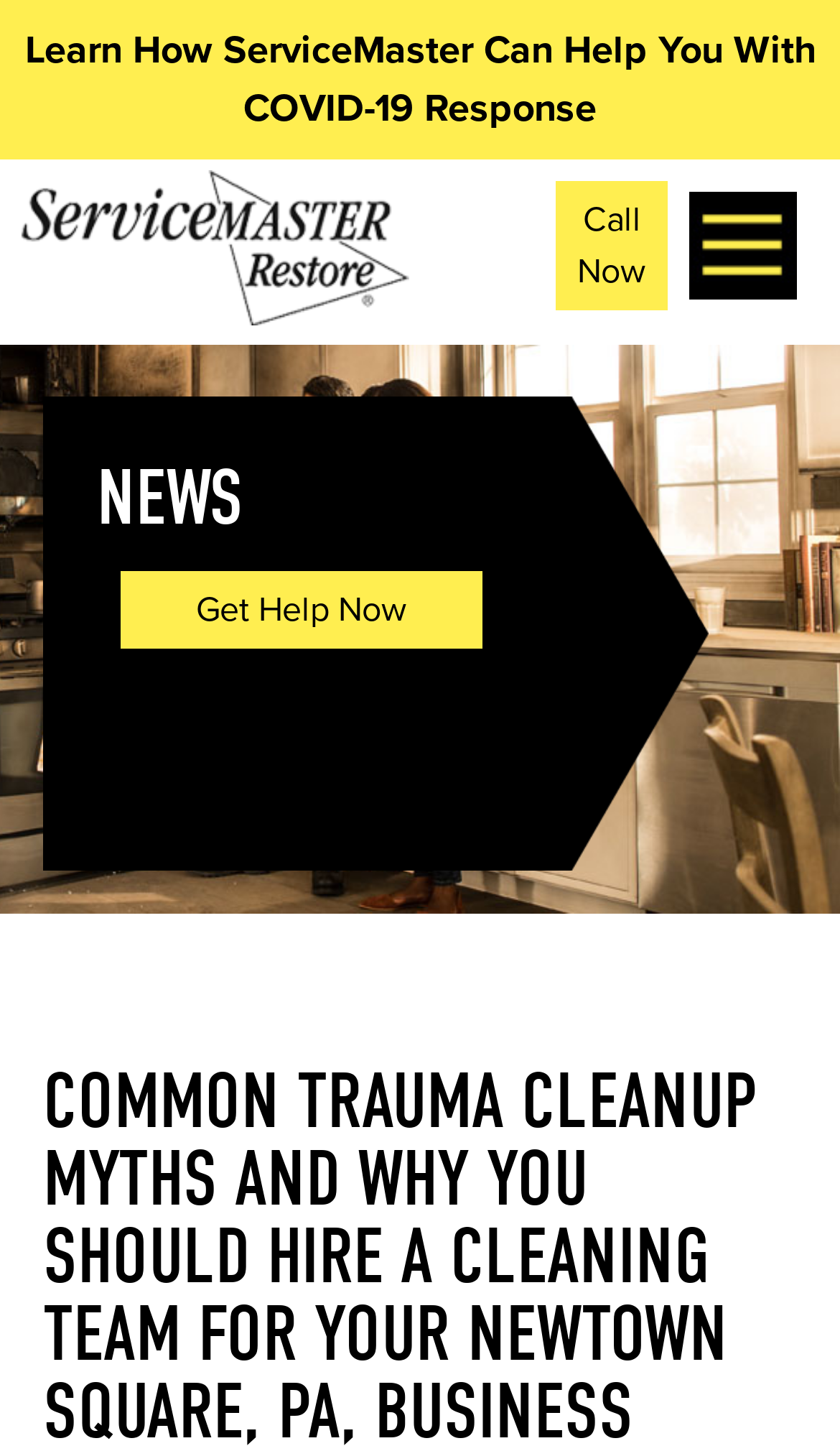Determine the heading of the webpage and extract its text content.

COMMON TRAUMA CLEANUP MYTHS AND WHY YOU SHOULD HIRE A CLEANING TEAM FOR YOUR NEWTOWN SQUARE, PA, BUSINESS